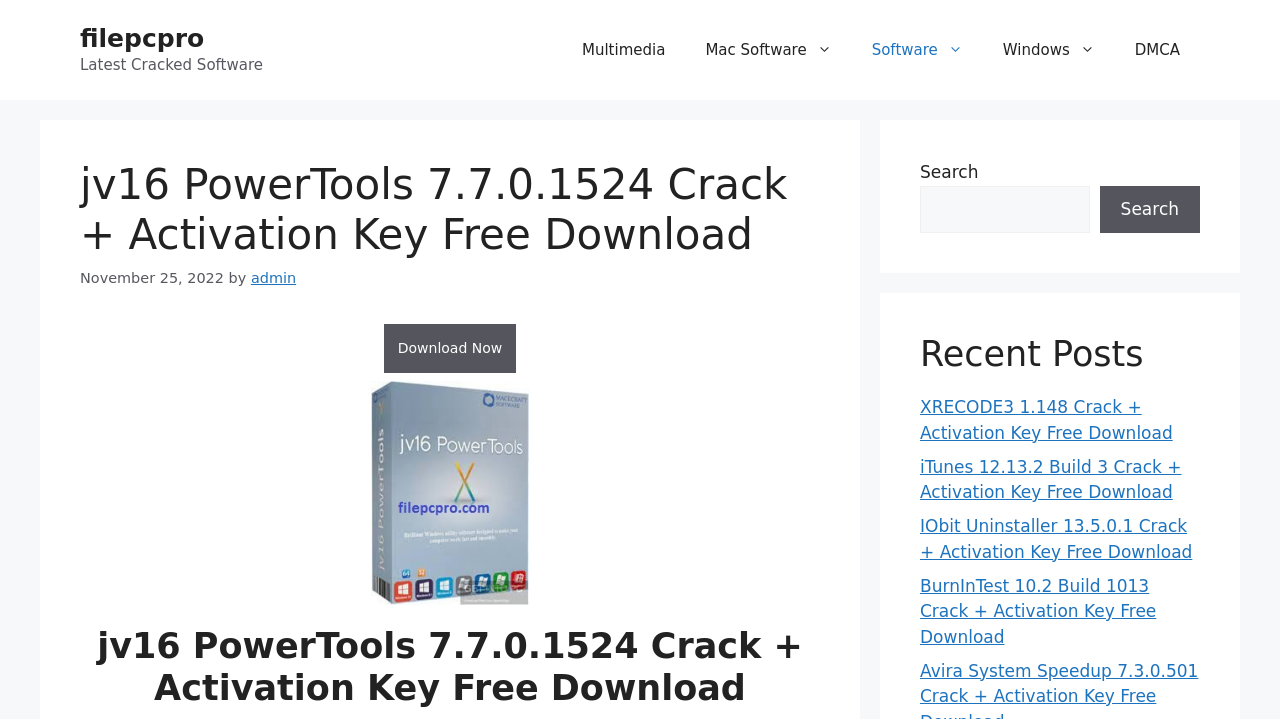Identify and provide the text of the main header on the webpage.

jv16 PowerTools 7.7.0.1524 Crack + Activation Key Free Download